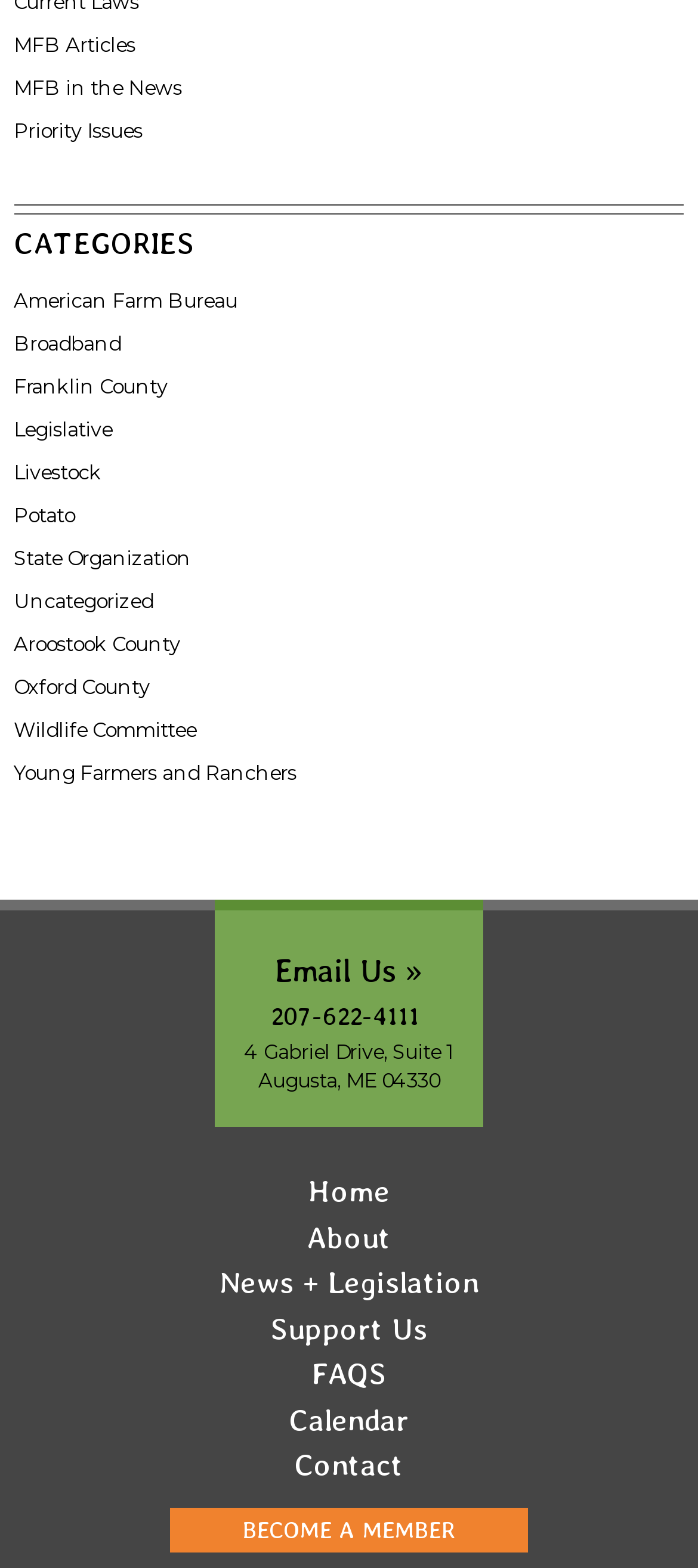Provide a short answer to the following question with just one word or phrase: What is the last link in the main navigation?

FAQS